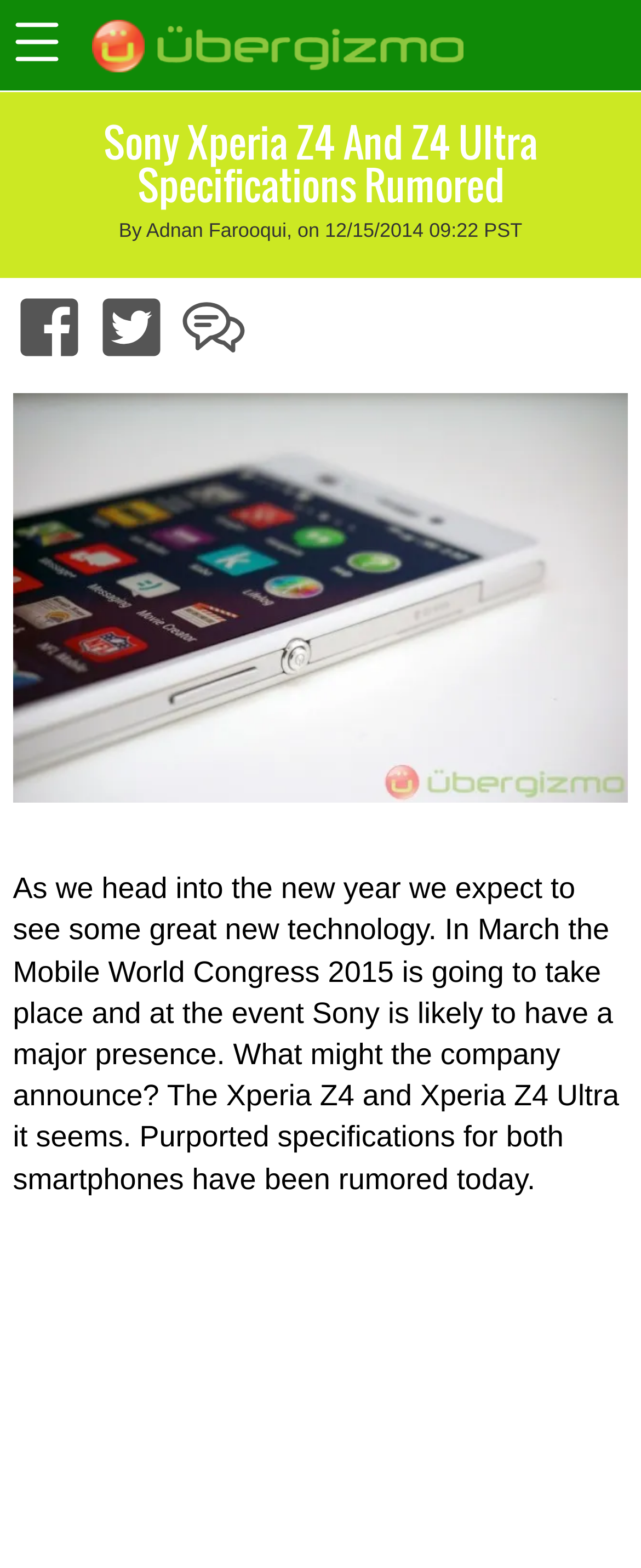Refer to the image and answer the question with as much detail as possible: What is the topic of the article?

I inferred this from the heading 'Sony Xperia Z4 And Z4 Ultra Specifications Rumored' and the content of the article, which discusses the rumored specifications of the two smartphones.